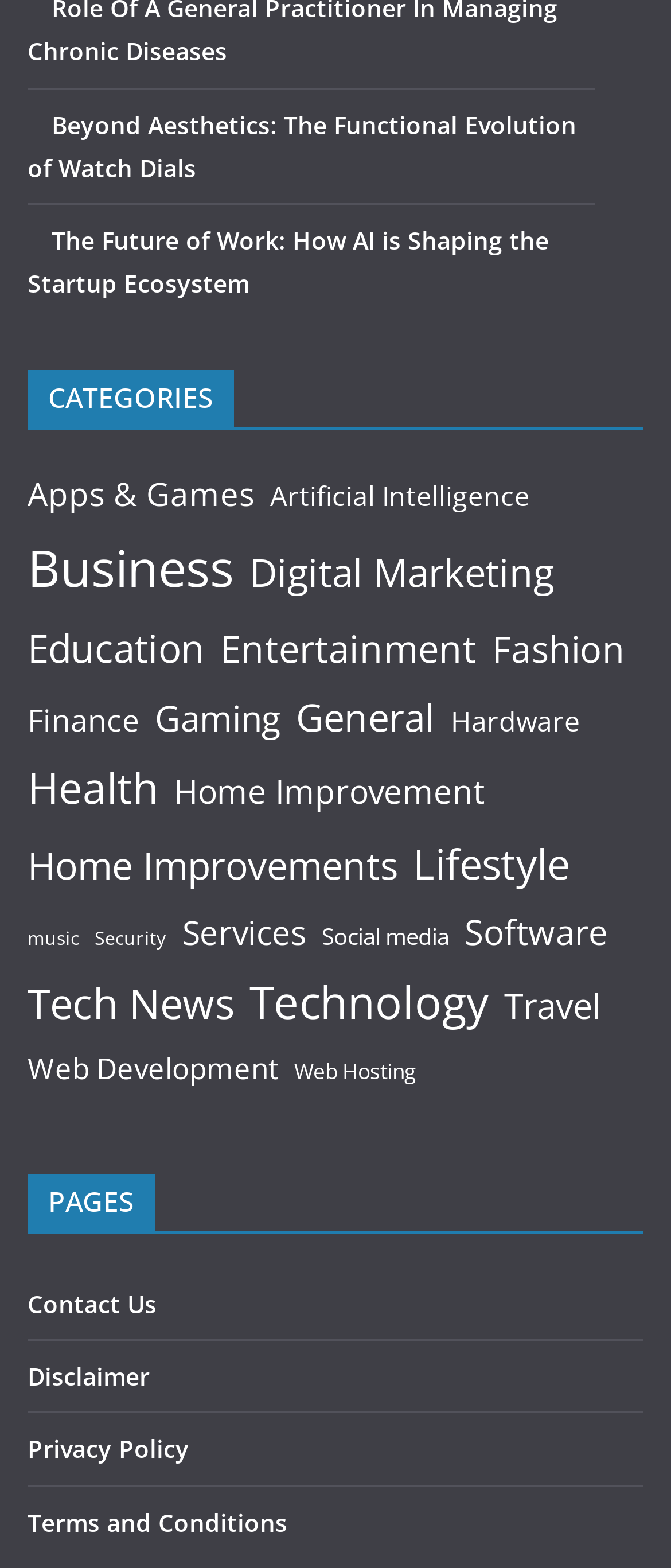Using the element description Business, predict the bounding box coordinates for the UI element. Provide the coordinates in (top-left x, top-left y, bottom-right x, bottom-right y) format with values ranging from 0 to 1.

[0.041, 0.334, 0.349, 0.392]